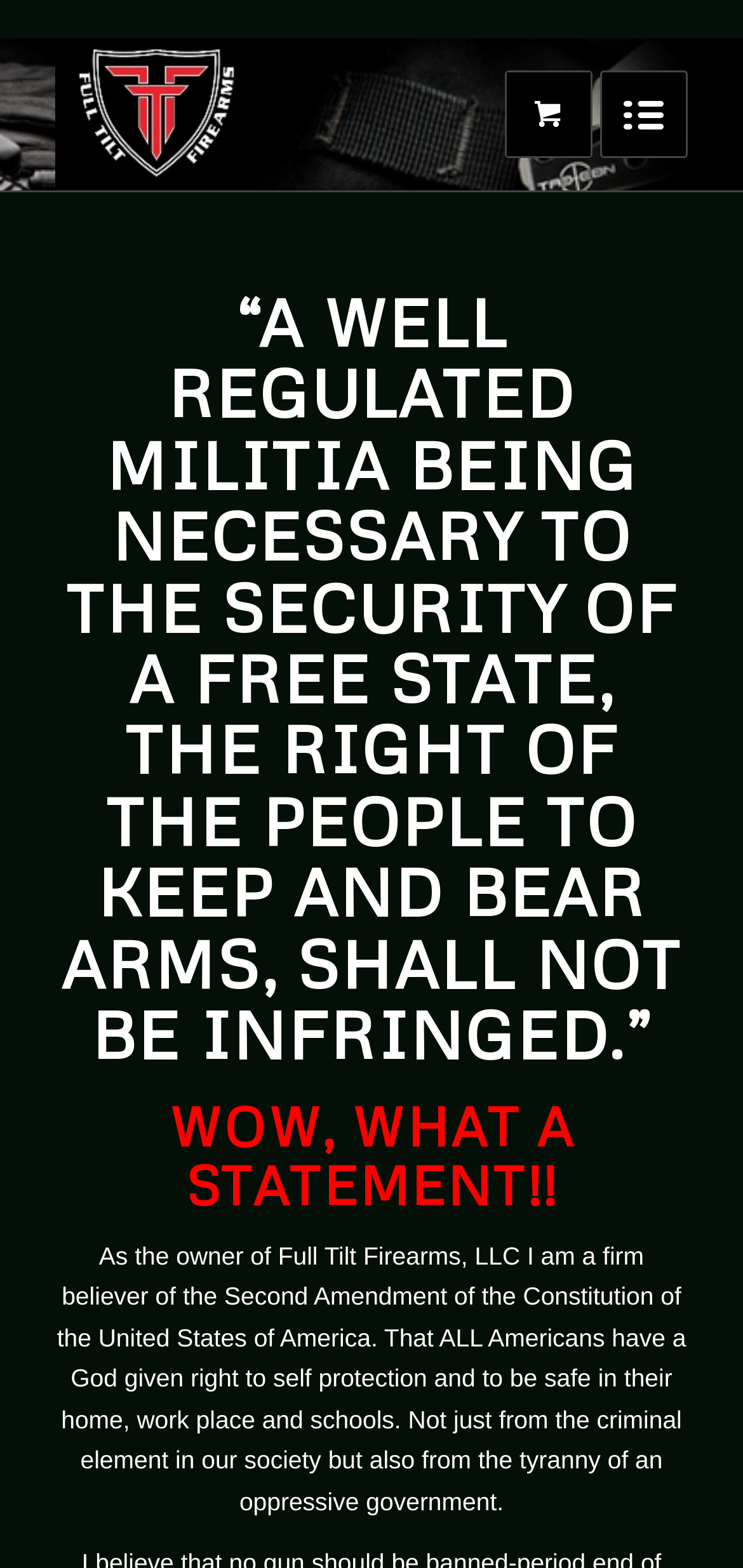Answer the following in one word or a short phrase: 
What is the tone of the webpage?

Strongly opinionated